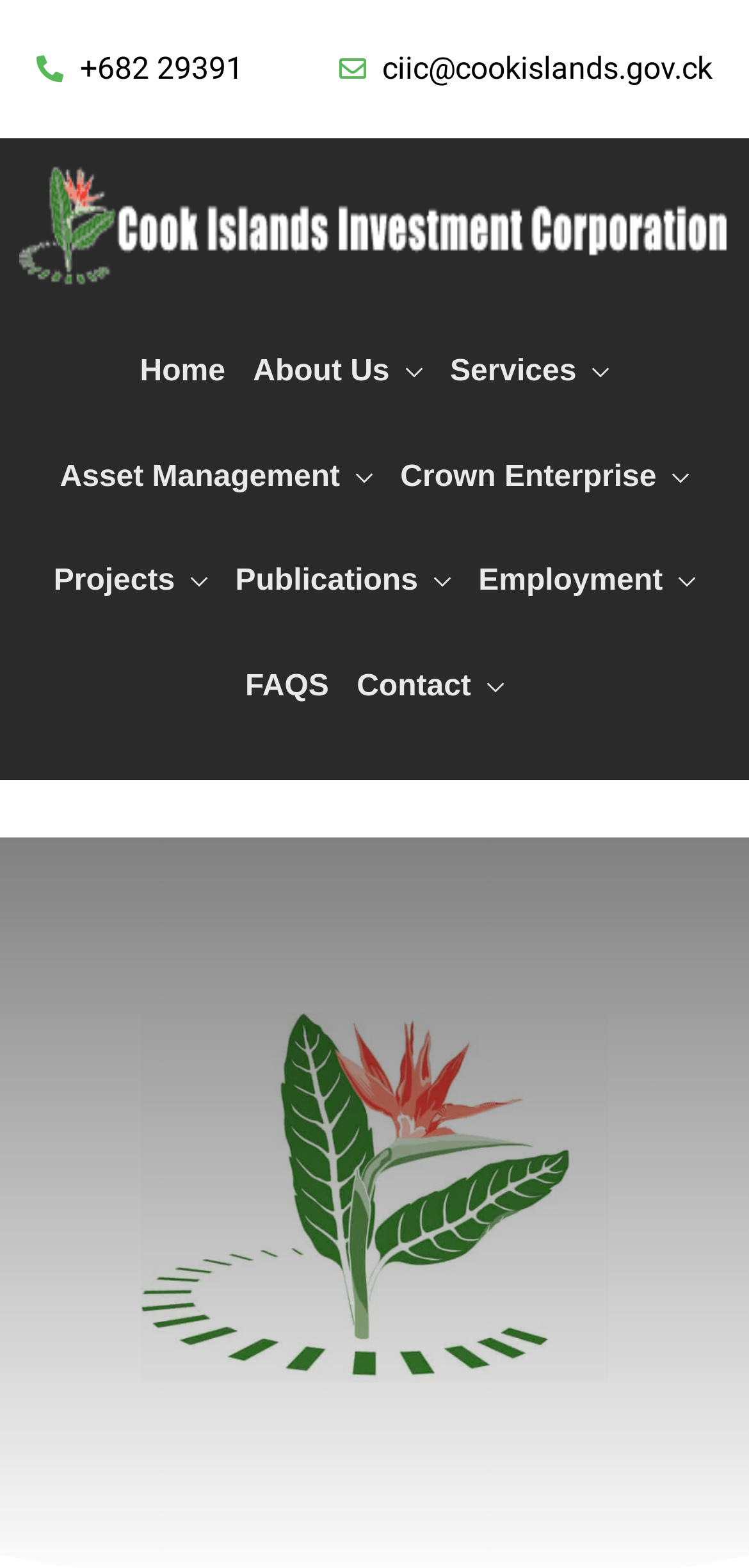How many types of publications are listed under the 'Publications' section?
Provide a one-word or short-phrase answer based on the image.

3